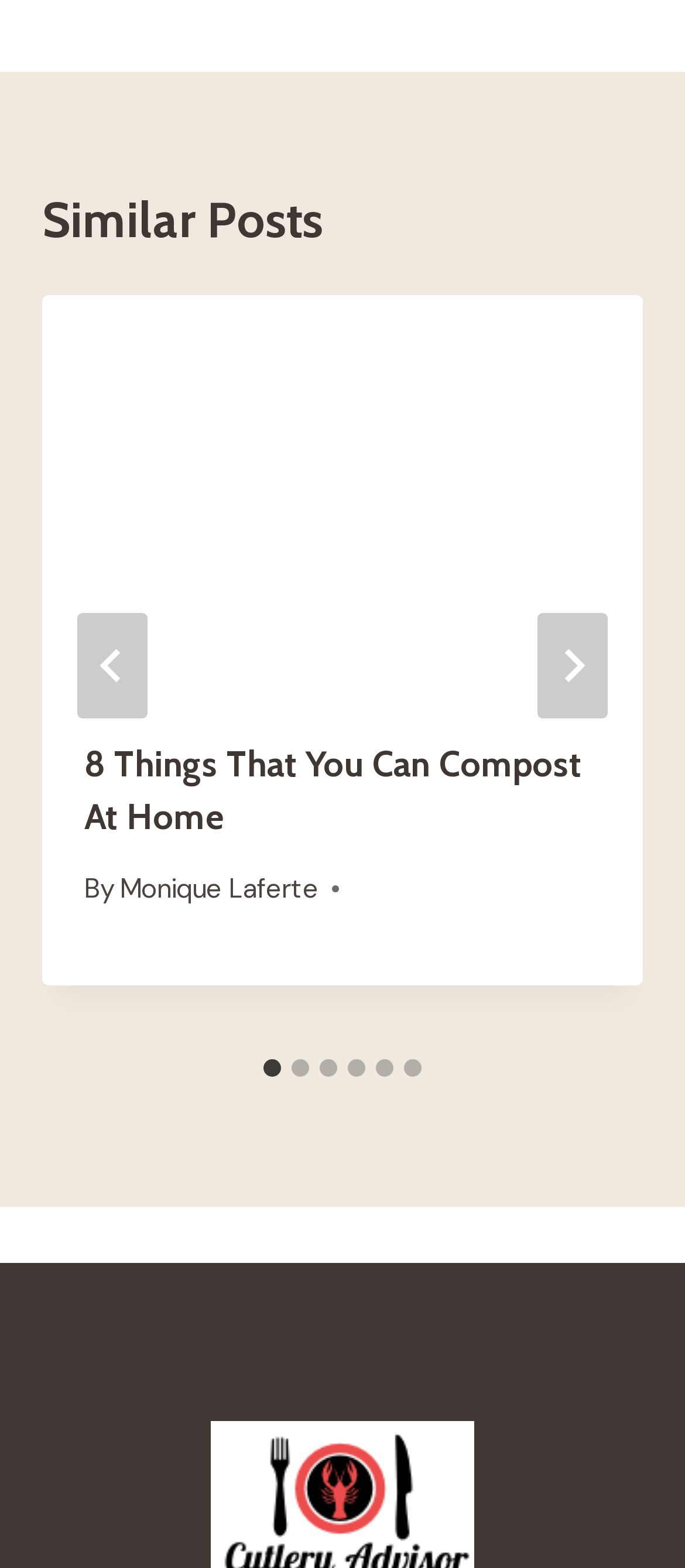Given the description of the UI element: "aria-label="Next"", predict the bounding box coordinates in the form of [left, top, right, bottom], with each value being a float between 0 and 1.

[0.785, 0.391, 0.887, 0.458]